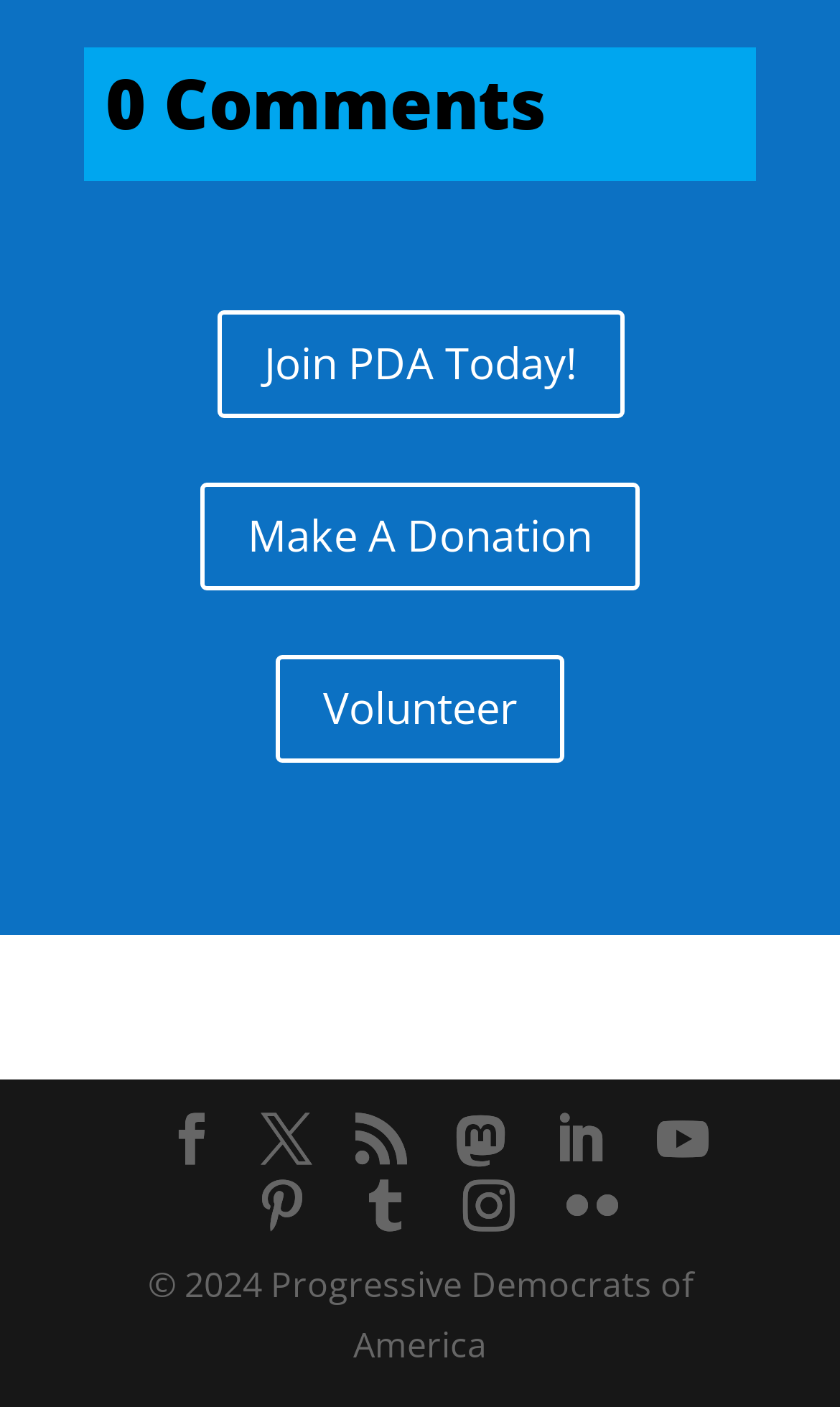Kindly provide the bounding box coordinates of the section you need to click on to fulfill the given instruction: "Watch YouTube videos".

[0.782, 0.79, 0.844, 0.832]